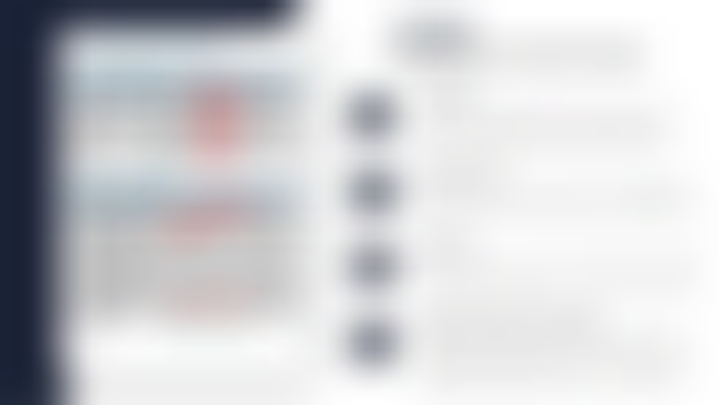Elaborate on all the key elements and details present in the image.

The image displays a comparison of two slides, both of which are part of a presentation, likely related to an event or topic represented by the acronym "AMA." The left side presents a slide labeled "Slide 8," featuring a visual that includes red text and various data points or elements organized in a grid format. Below the title, critical information is highlighted, possibly indicating important metrics or statistics. 

On the right side, additional details or key points related to the content of "Slide 8" are presented, contributing to a comprehensive understanding of the information being shared. This layout effectively contrasts different aspects of the presentation, aiming to enhance clarity and engagement for the audience. The overall design emphasizes readability and visual impact, utilizing a structured format that leads viewers through the content systematically.